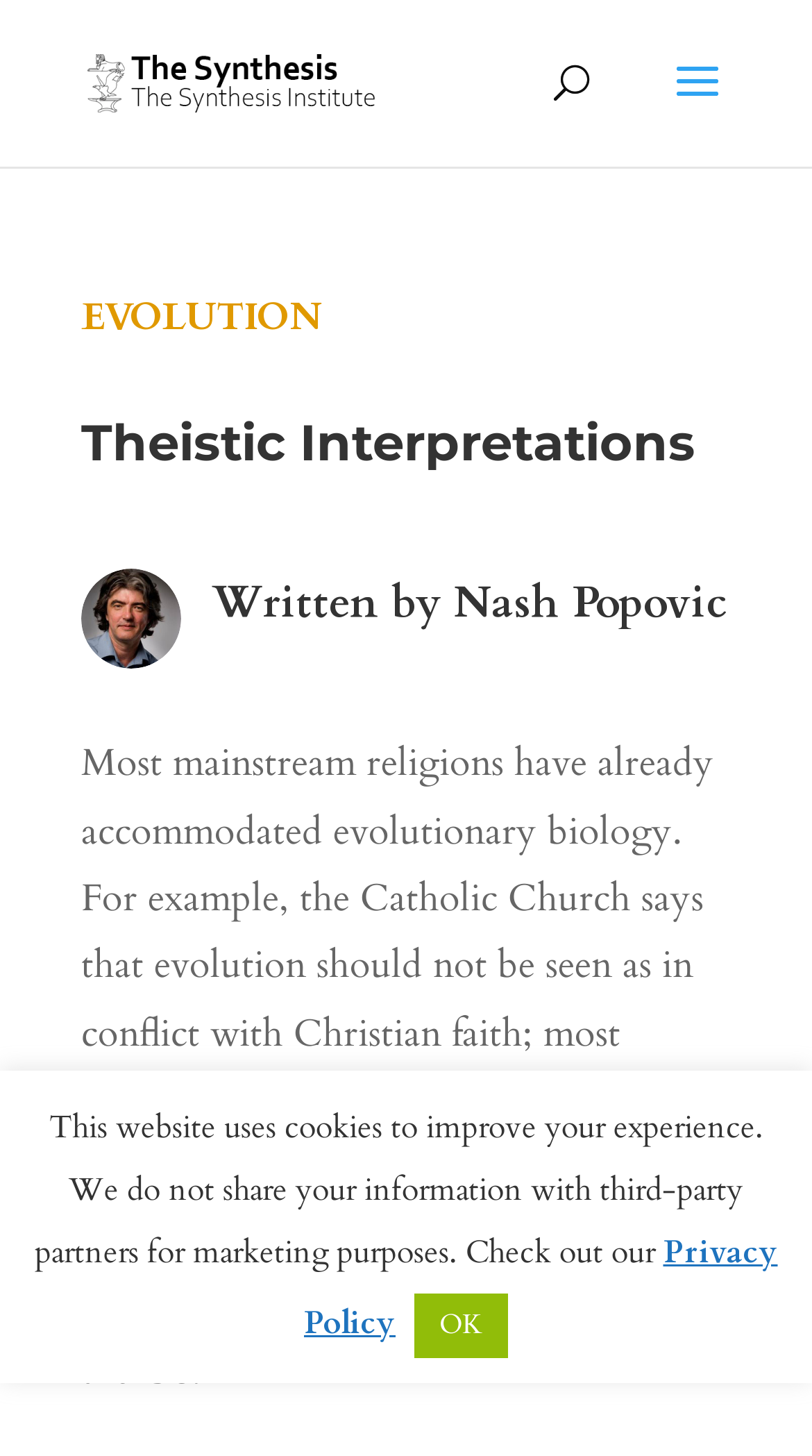Predict the bounding box of the UI element based on this description: "Privacy Policy".

[0.374, 0.846, 0.958, 0.923]